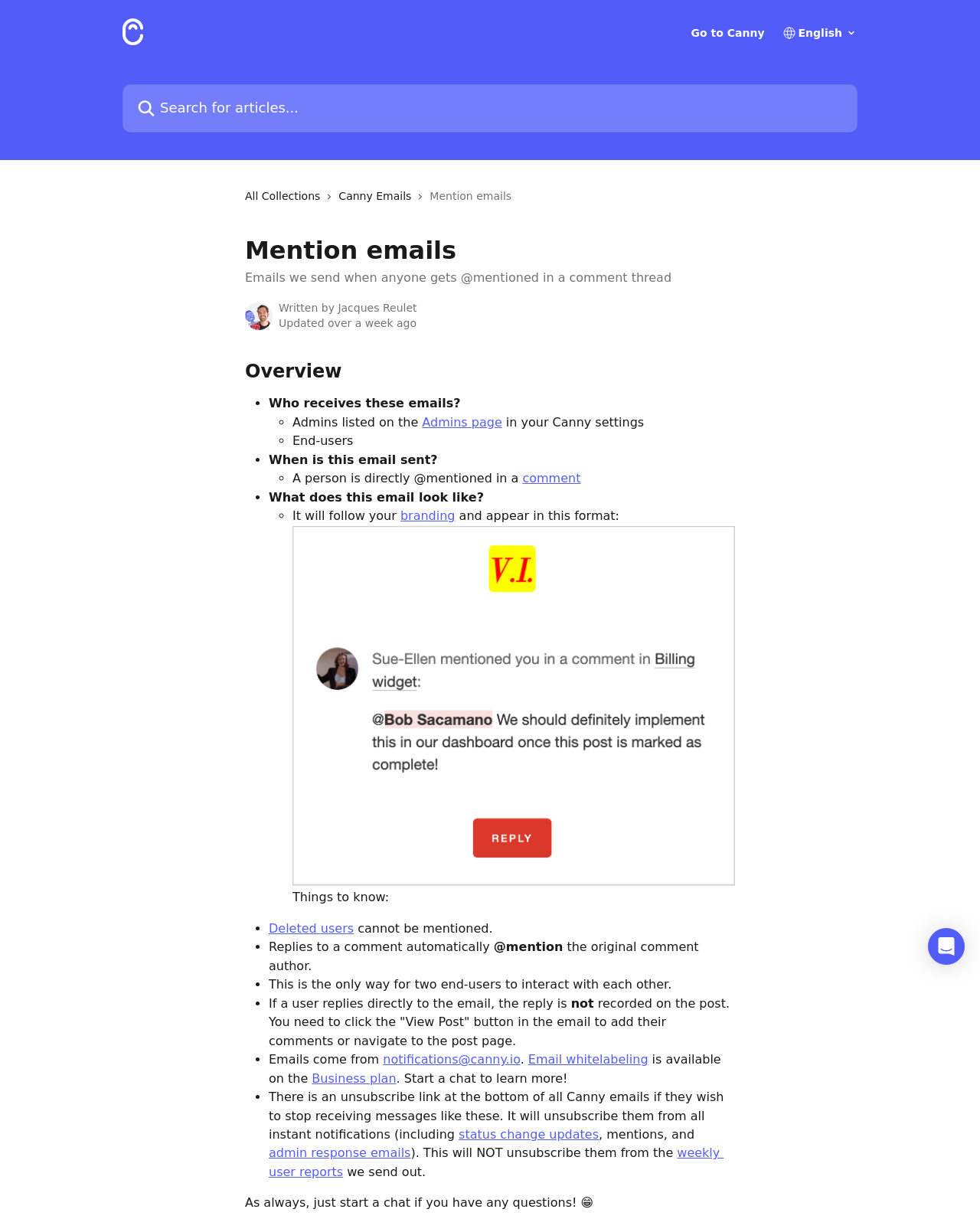Identify the bounding box coordinates of the area that should be clicked in order to complete the given instruction: "Go to Canny". The bounding box coordinates should be four float numbers between 0 and 1, i.e., [left, top, right, bottom].

[0.705, 0.023, 0.78, 0.031]